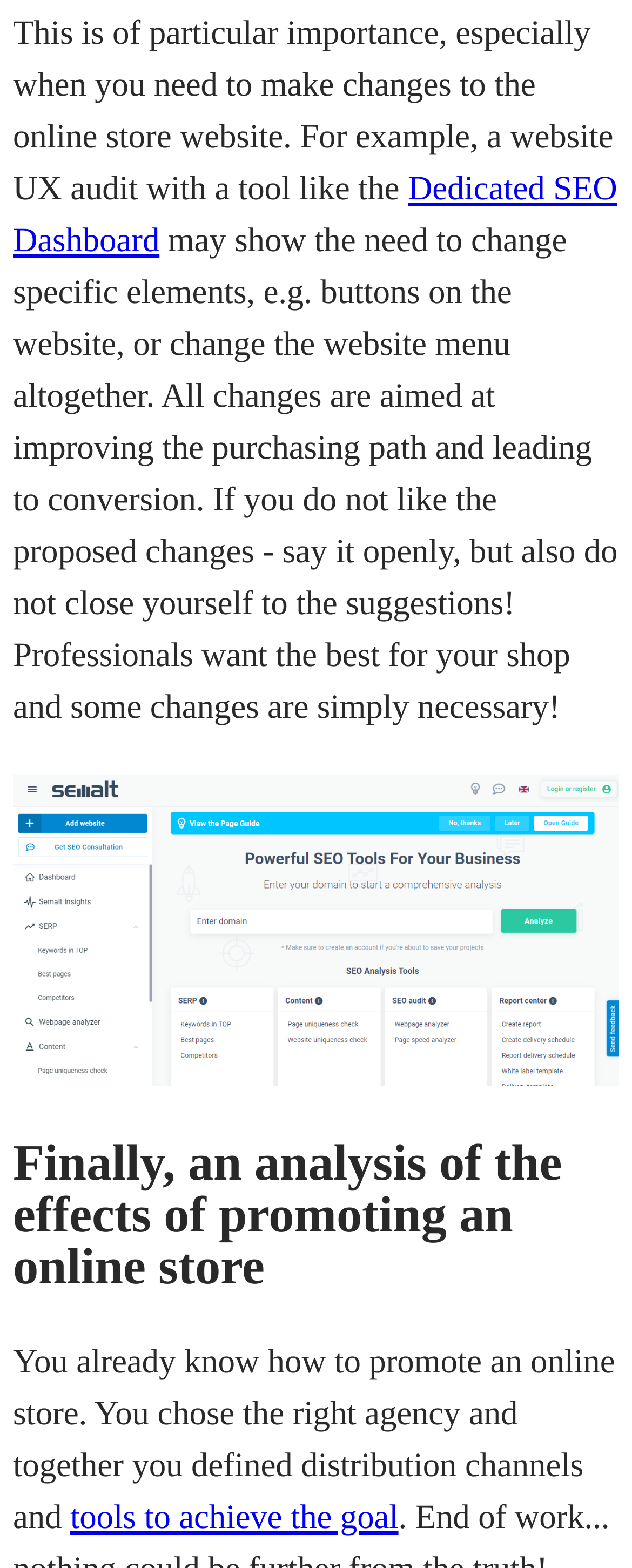What is the purpose of a website UX audit?
Please ensure your answer is as detailed and informative as possible.

According to the text, a website UX audit is used to identify areas for improvement on an online store website, with the goal of improving the purchasing path and leading to conversion.